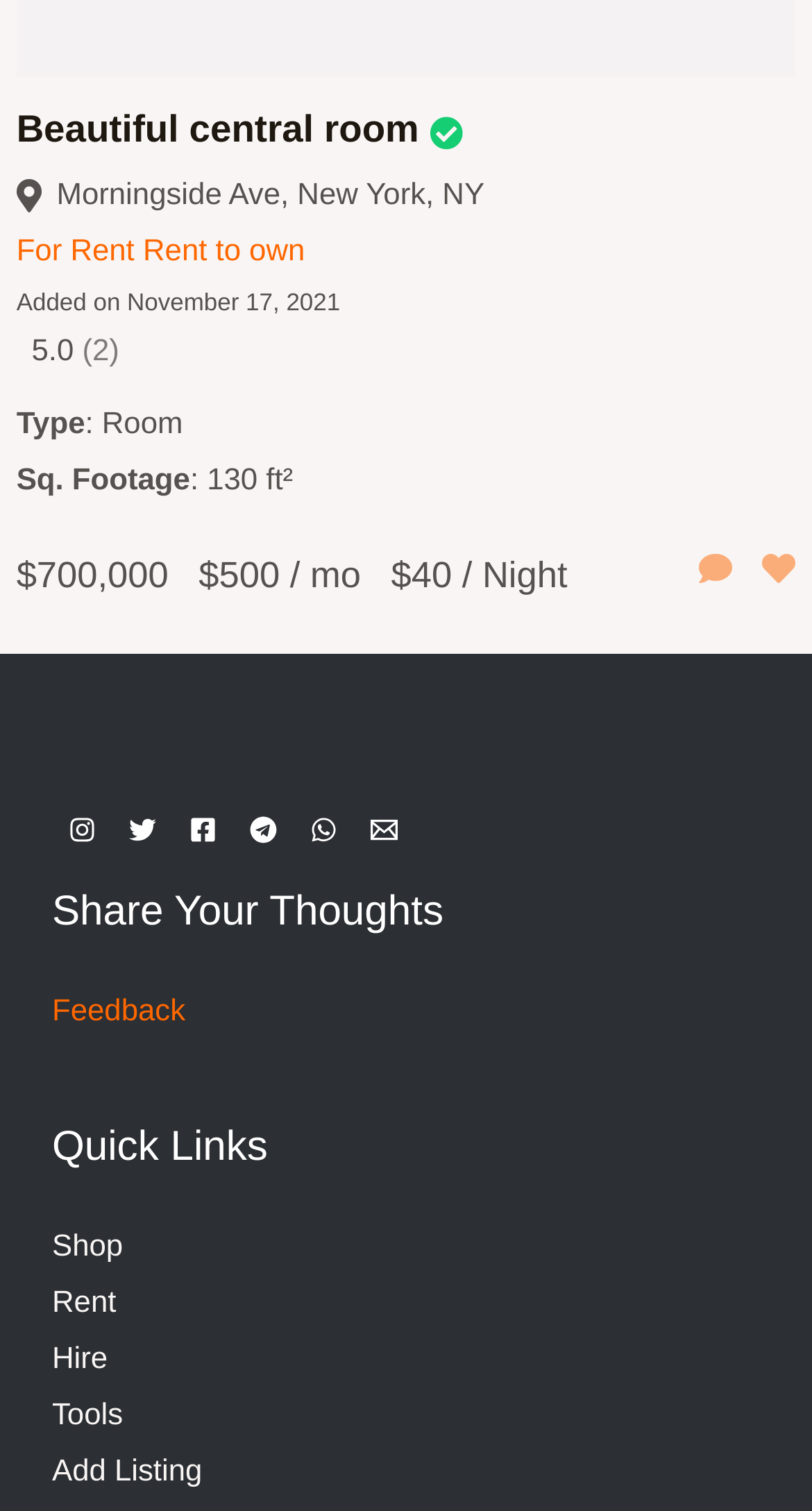Please analyze the image and provide a thorough answer to the question:
What is the square footage of the room?

The square footage of the room can be found in the 'Sq. Footage' section, which says ': 130 ft²'. This indicates that the room has a total area of 130 square feet.